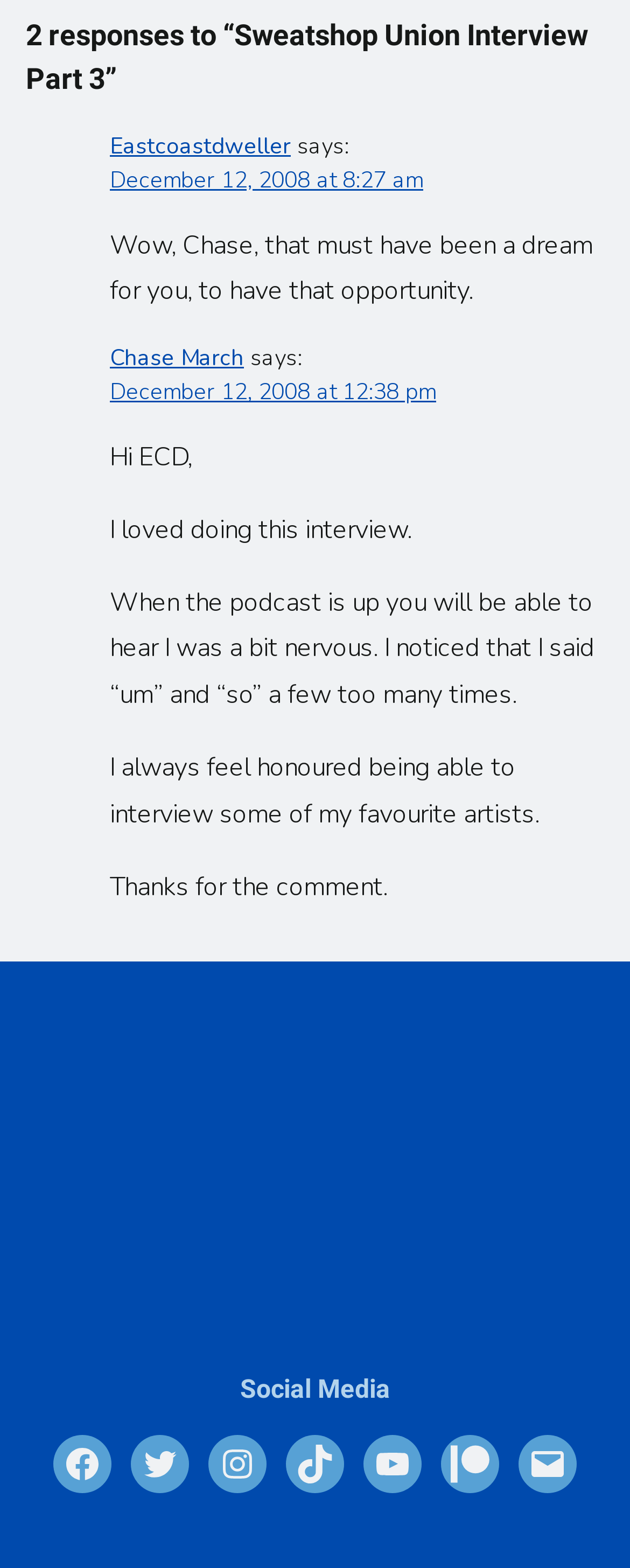Please find the bounding box for the UI component described as follows: "Decking Ideas".

None